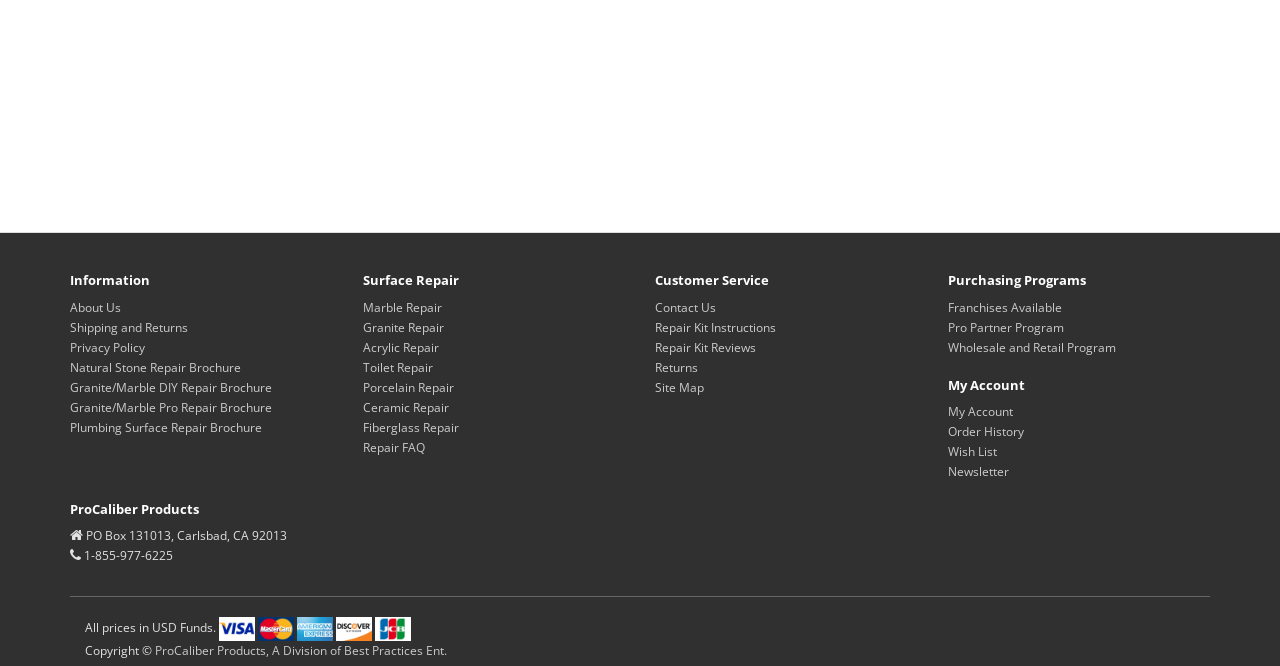Identify the bounding box coordinates of the HTML element based on this description: "Pro Partner Program".

[0.74, 0.479, 0.831, 0.504]